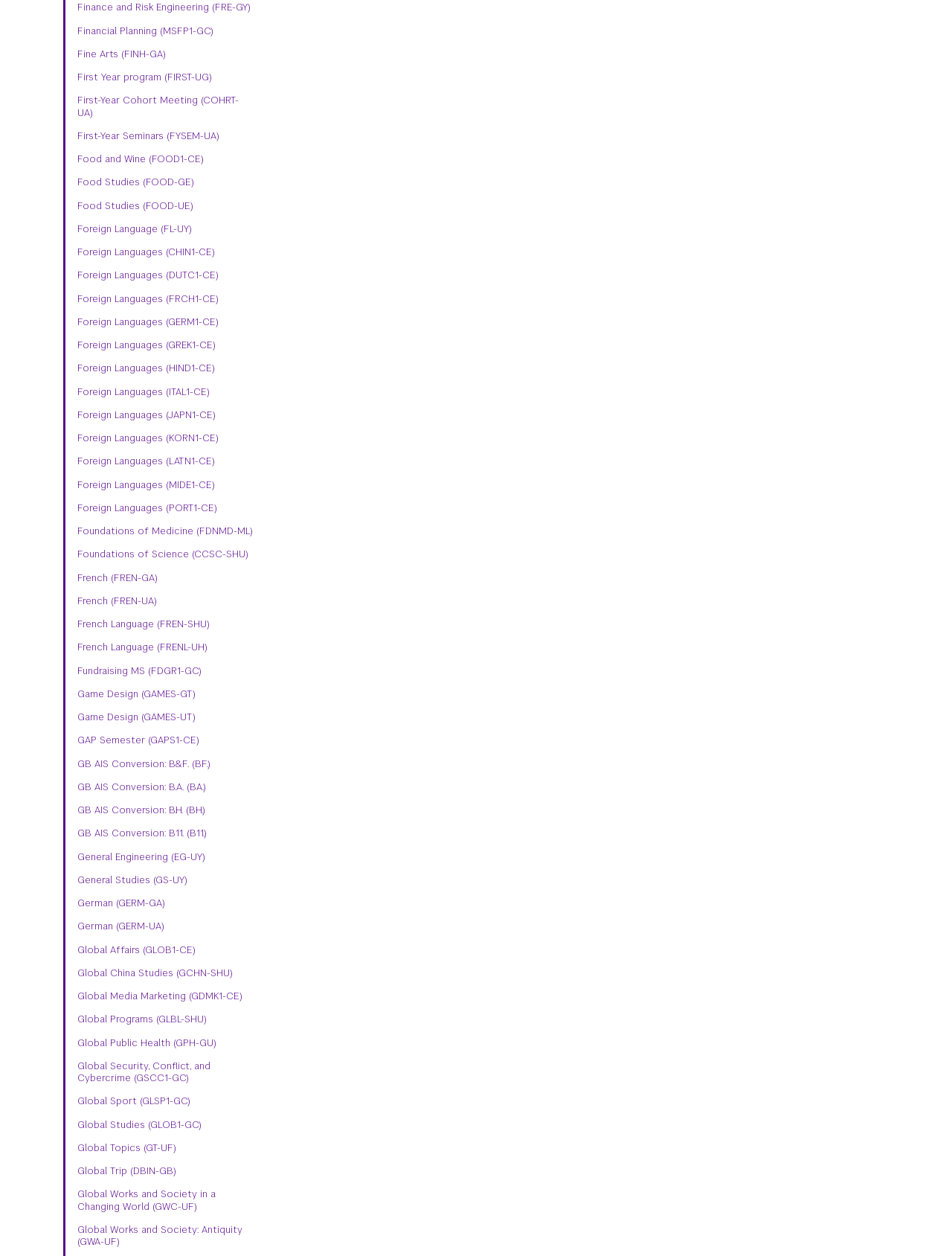Please identify the bounding box coordinates of the element that needs to be clicked to perform the following instruction: "Discover Game Design courses".

[0.081, 0.548, 0.266, 0.558]